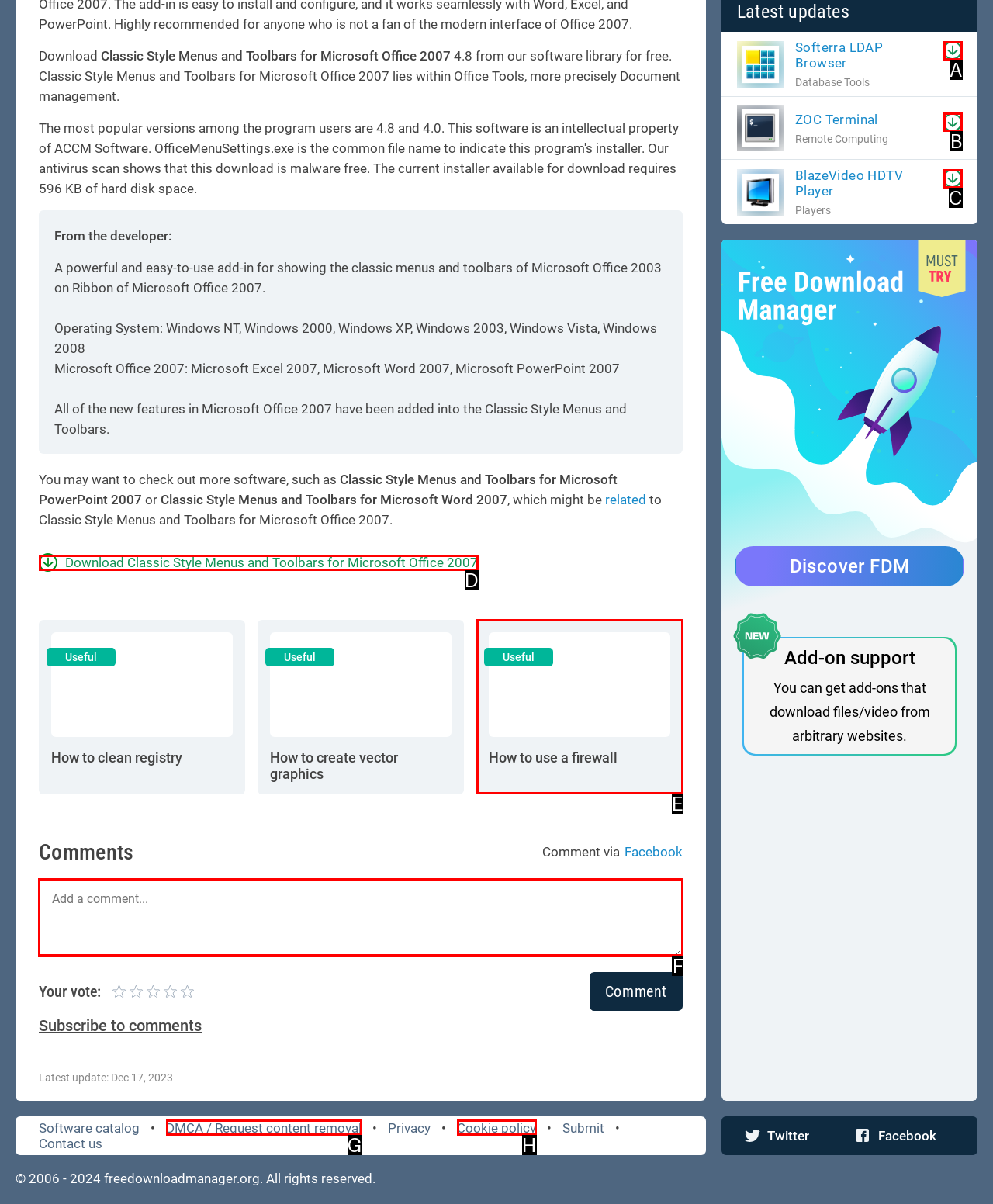Identify the correct option to click in order to complete this task: Add a comment
Answer with the letter of the chosen option directly.

F